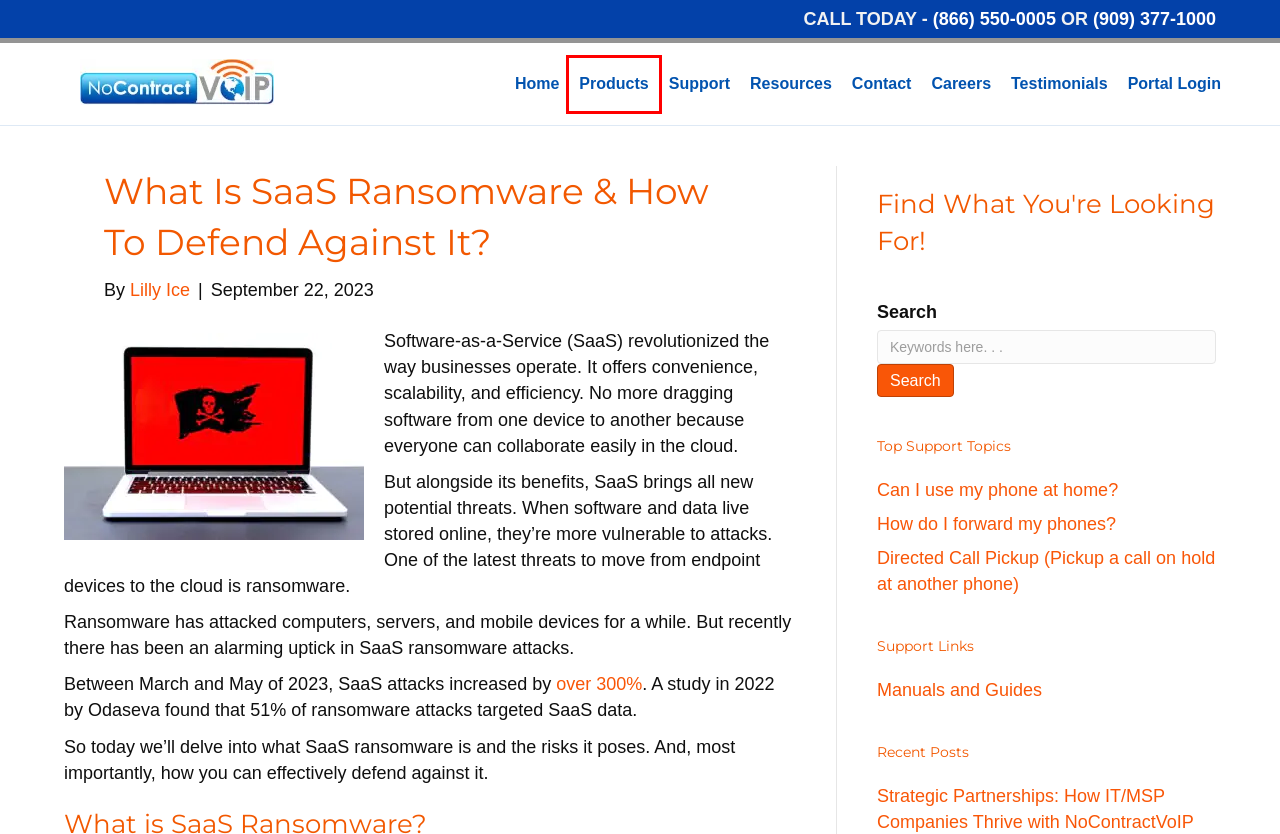A screenshot of a webpage is given, marked with a red bounding box around a UI element. Please select the most appropriate webpage description that fits the new page after clicking the highlighted element. Here are the candidates:
A. Manuals and Guides - No Contract VOIP
B. Careers - No Contract VOIP
C. Phones - No Contract VOIP
D. Support - No Contract VOIP
E. Directed Call Pickup ( Pickup a call on hold at another phone ) - No Contract VOIP
F. Can I use my phone at home? - No Contract VOIP
G. Contact - No Contract VOIP
H. Testimonials - No Contract VOIP

C